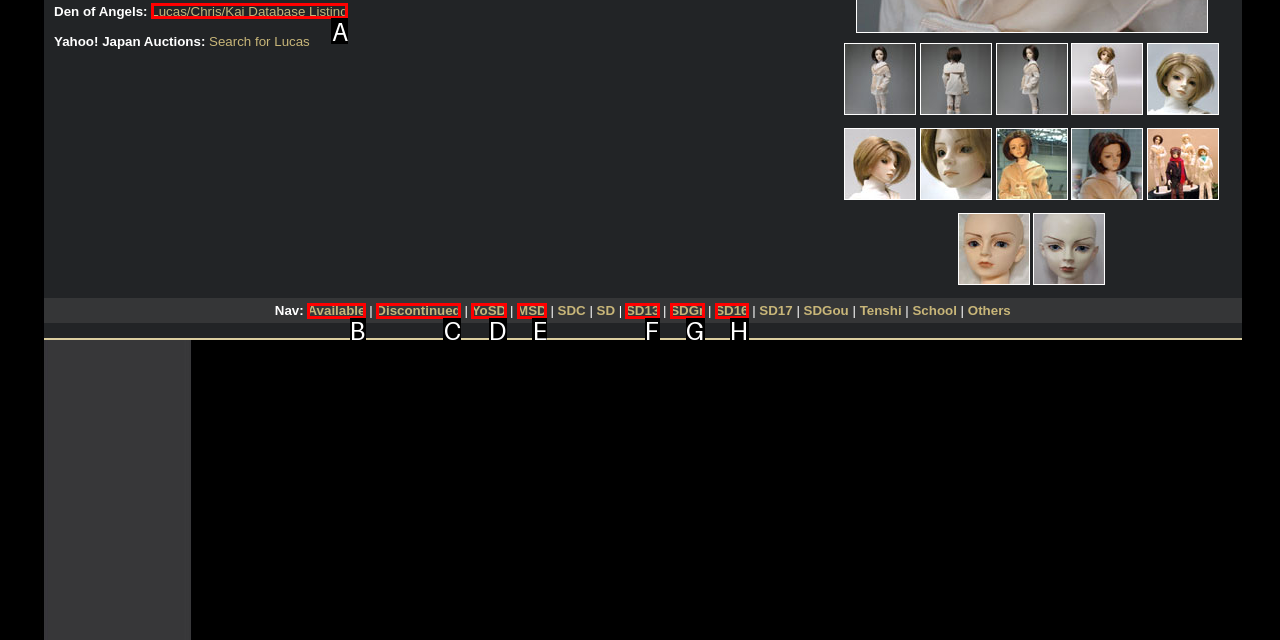From the options shown, which one fits the description: SDGr? Respond with the appropriate letter.

G